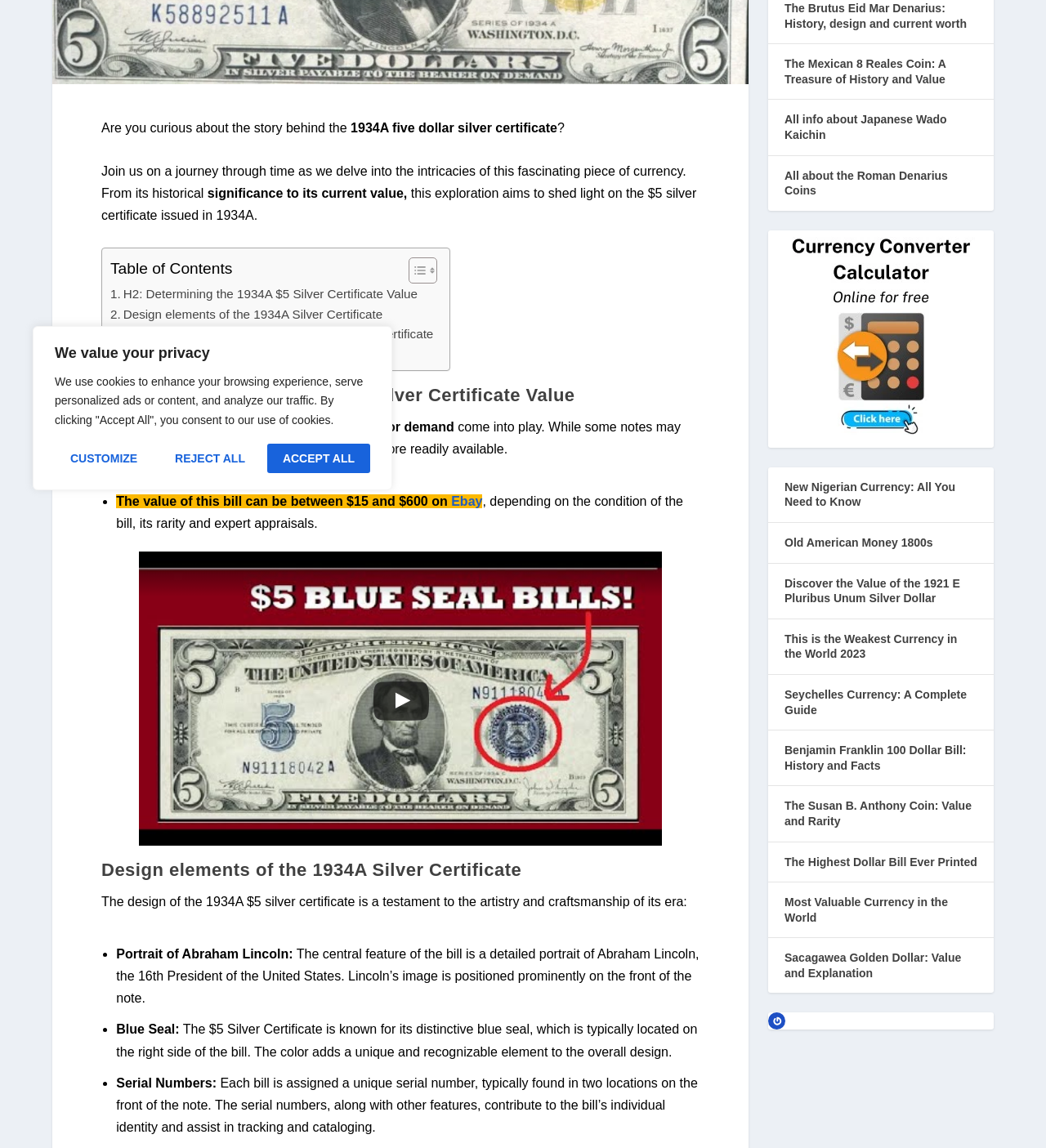Please provide the bounding box coordinates for the UI element as described: "Gravatar". The coordinates must be four floats between 0 and 1, represented as [left, top, right, bottom].

[0.734, 0.882, 0.751, 0.897]